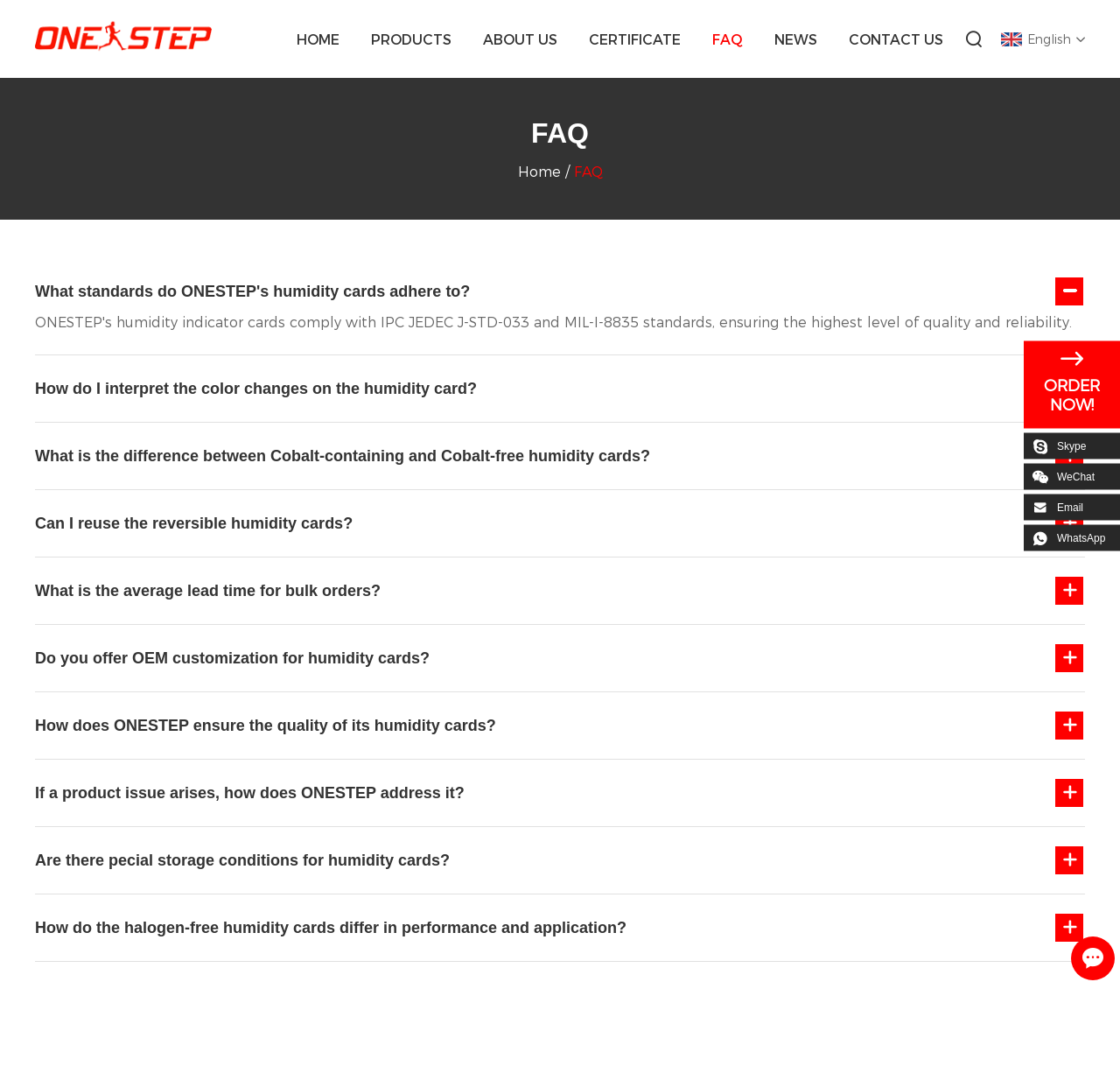Describe every aspect of the webpage in a detailed manner.

The webpage is about Container Dry Solutions, with a focus on keeping contents dry and safe from moisture. At the top left, there is a link to "One Step (Dongguan) Packing Material Co., Ltd". On the top right, there is a link to switch the language to English, represented by a flag icon. Next to it, there is a search bar with a placeholder text "Search..." and a search button.

Below the search bar, there is a navigation menu with links to "HOME", "PRODUCTS", "ABOUT US", "CERTIFICATE", "FAQ", "NEWS", and "CONTACT US". The "HOME" link is also duplicated below the navigation menu.

The main content of the page is a list of frequently asked questions (FAQs) about humidity cards, with questions such as "How do I interpret the color changes on the humidity card?" and "Can I reuse the reversible humidity cards?". There are 8 FAQs in total, listed in a vertical column.

On the bottom right, there is a call-to-action button "ORDER NOW!" and a section with links to contact the company through Skype, WeChat, Email, and WhatsApp.